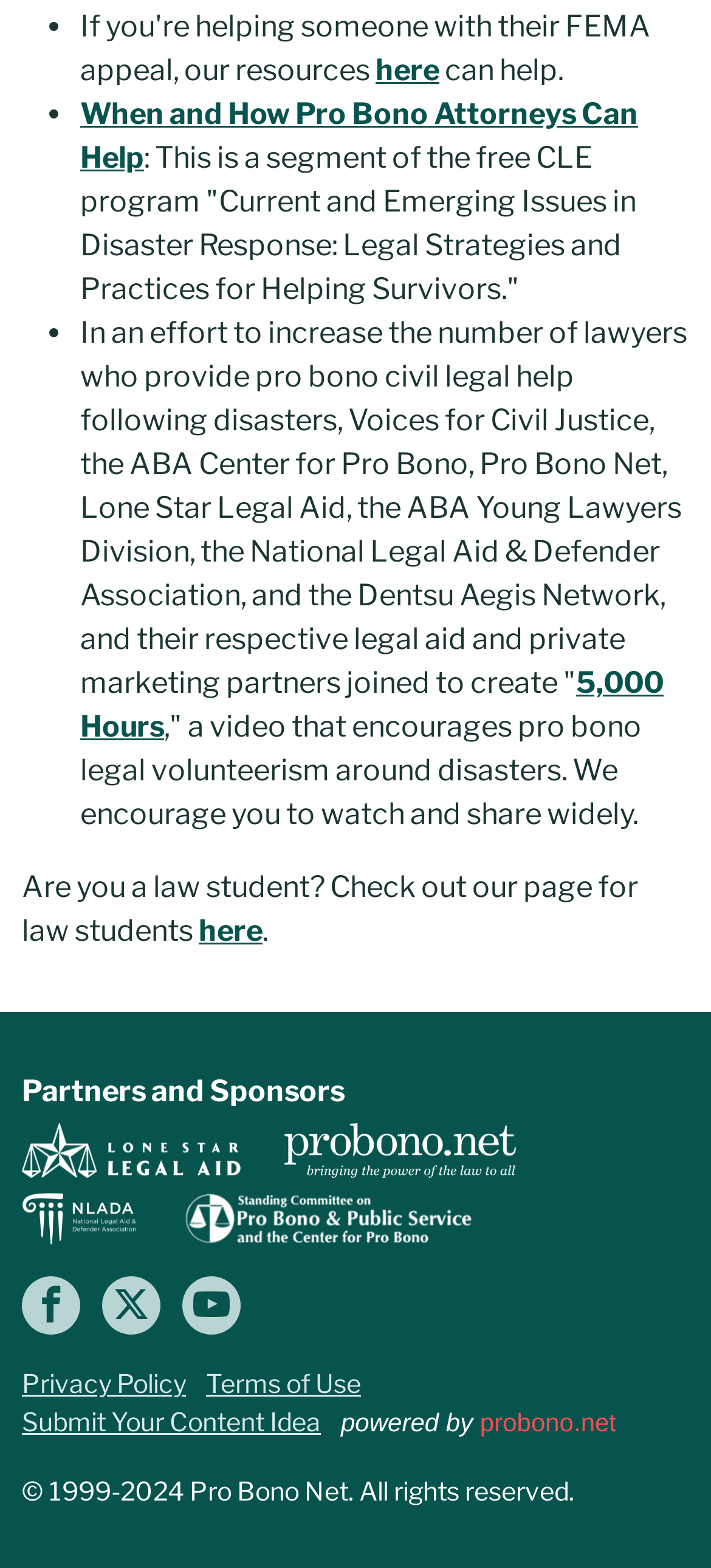What is the target audience for the webpage's content?
We need a detailed and exhaustive answer to the question. Please elaborate.

The webpage provides information and resources related to pro bono legal services, disaster response, and legal aid. It also has a specific section for law students, suggesting that the target audience for the webpage's content is lawyers and law students who are interested in providing pro bono services.